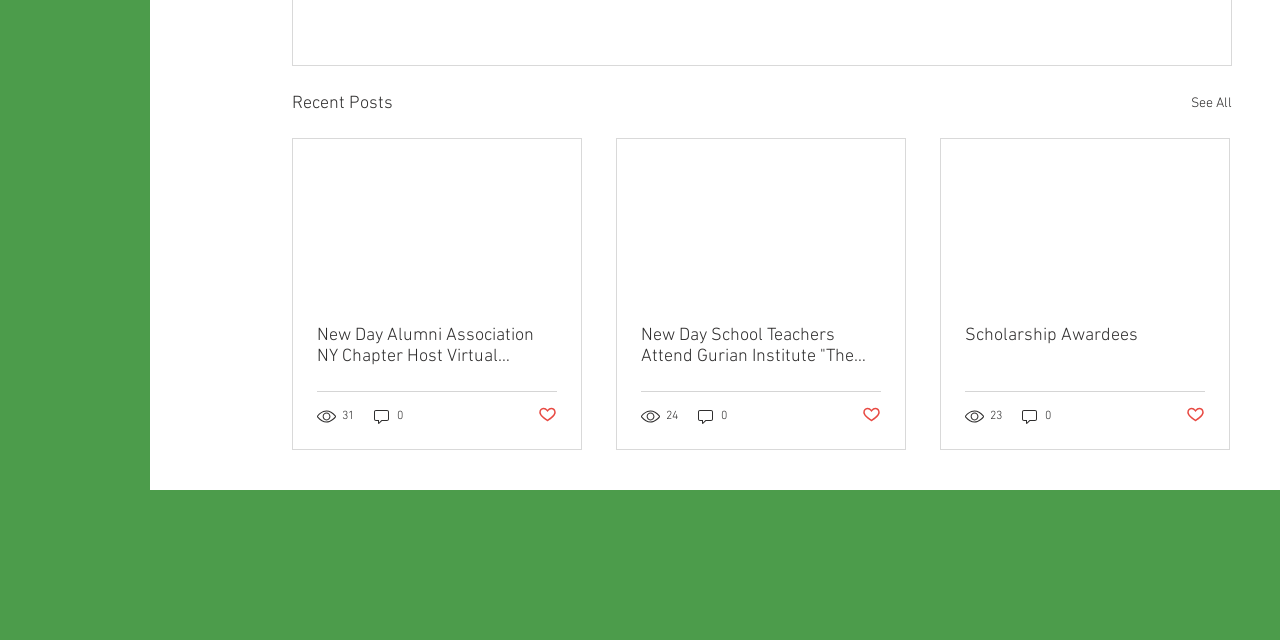Can you find the bounding box coordinates for the element to click on to achieve the instruction: "View recent posts"?

[0.228, 0.14, 0.307, 0.185]